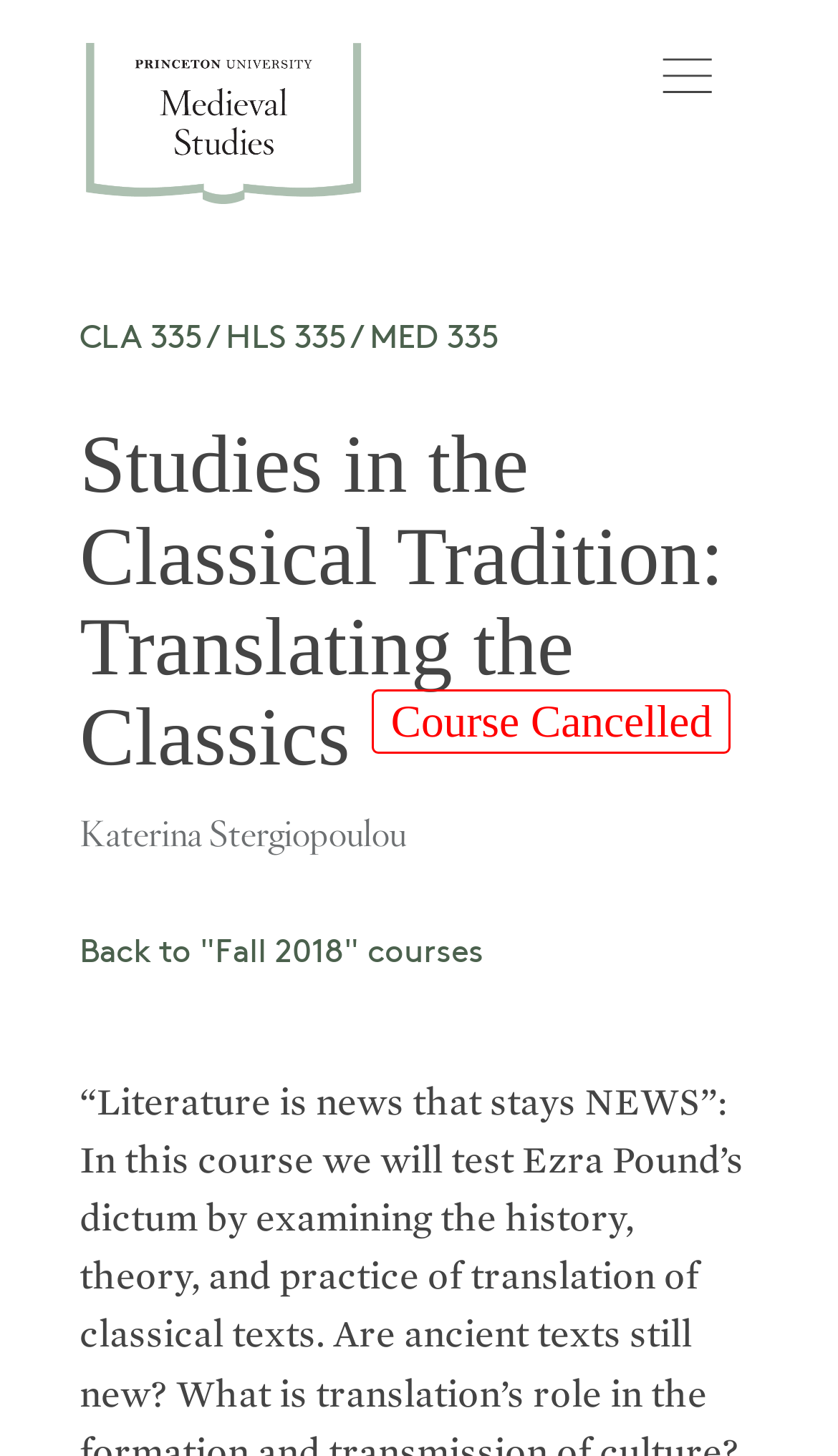Reply to the question with a single word or phrase:
What is the logo at the top of the page?

Medieval Studies Logo